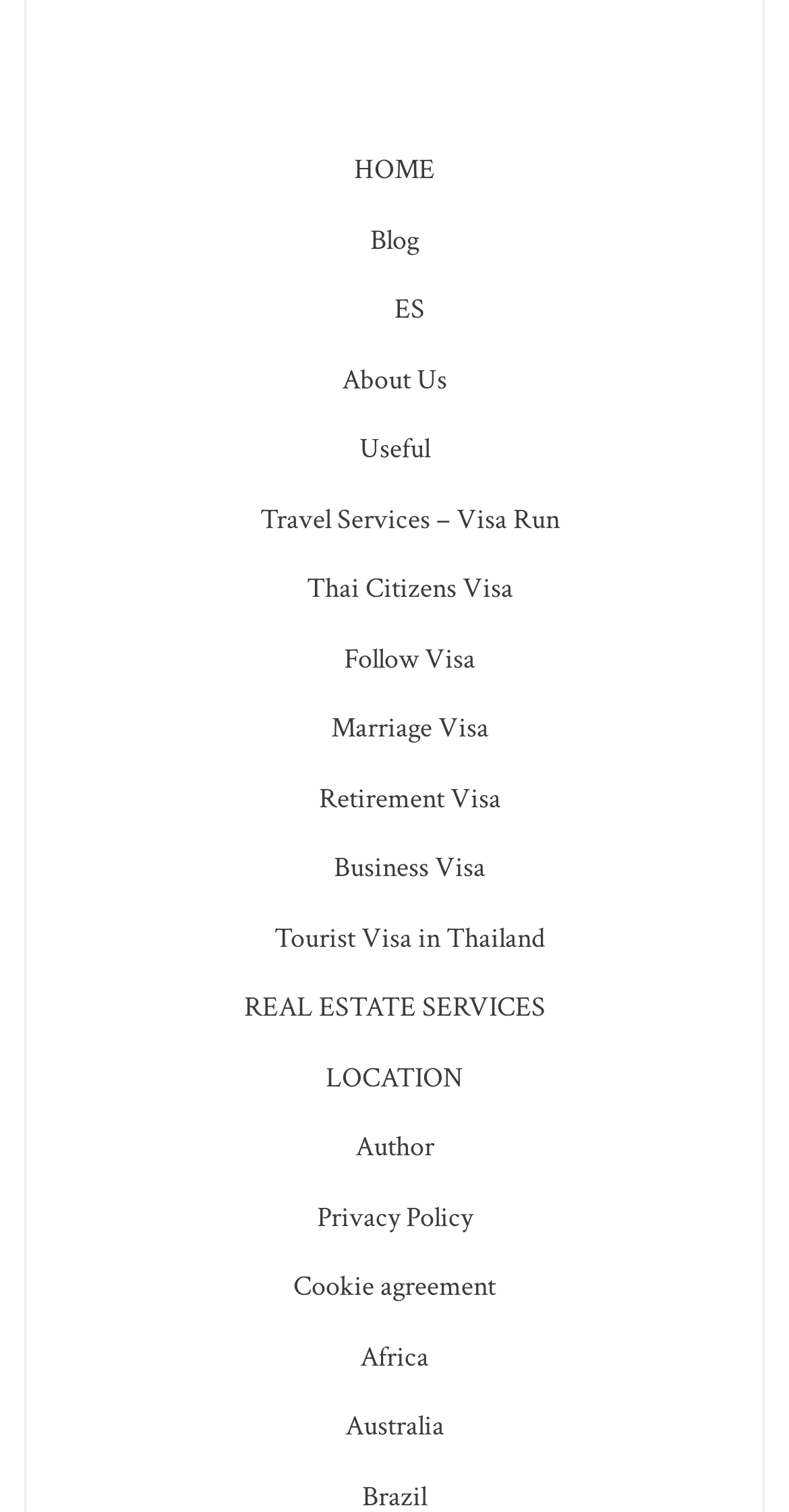Please reply to the following question using a single word or phrase: 
How many links are related to real estate?

1